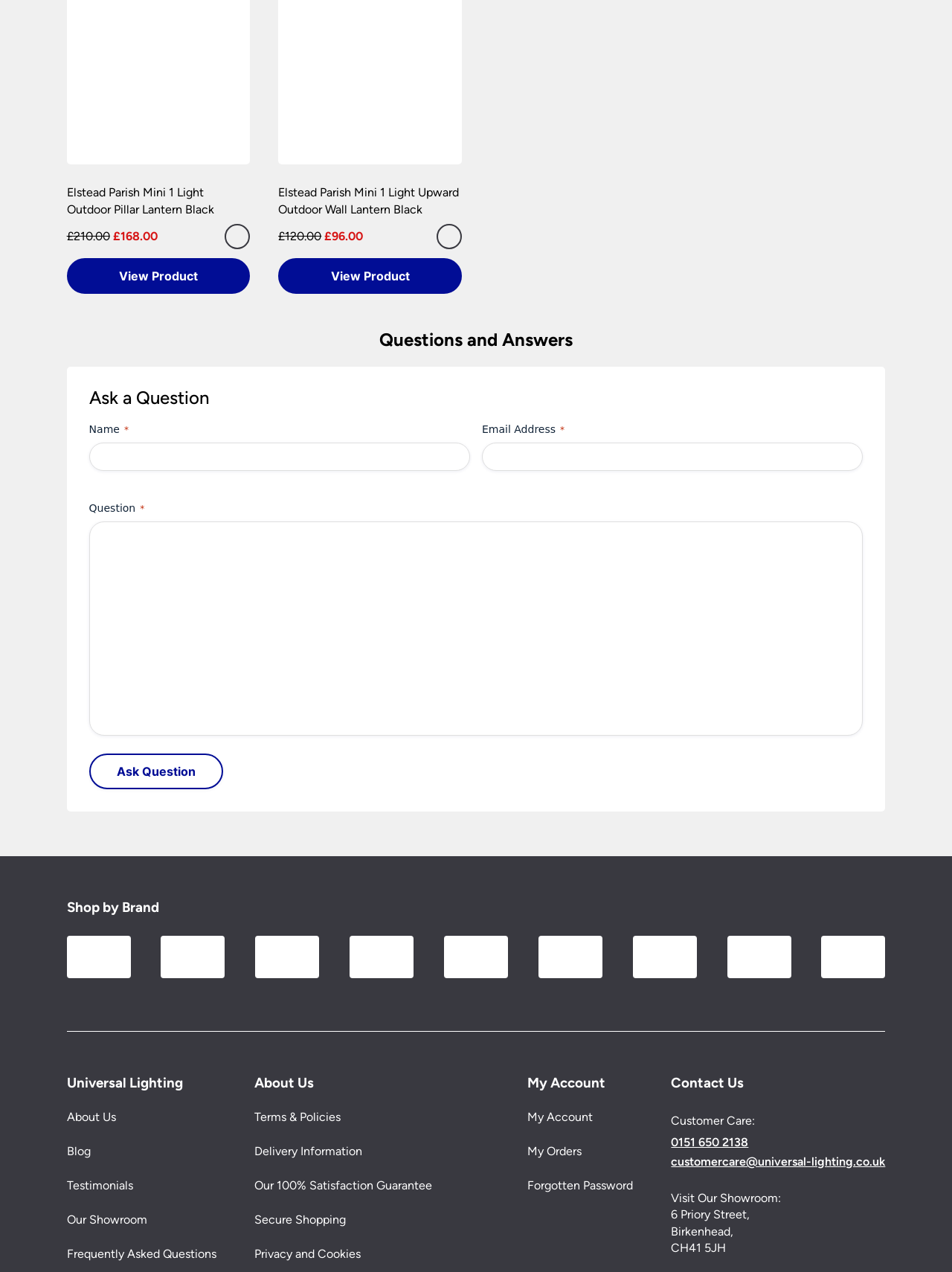Respond with a single word or phrase:
How long does it take to refund unavailable goods?

Within 14 days